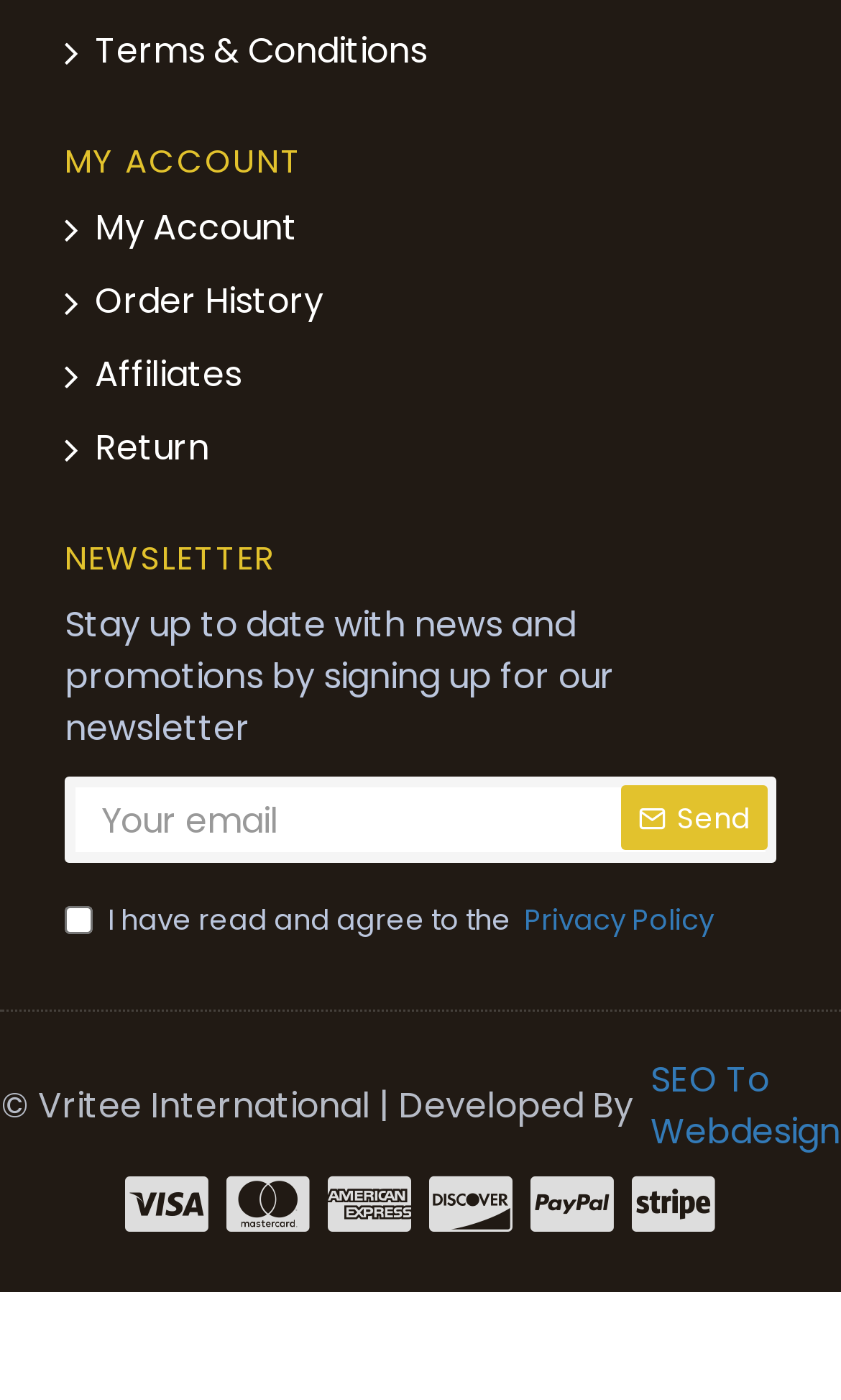Kindly determine the bounding box coordinates for the area that needs to be clicked to execute this instruction: "Read the privacy policy".

[0.615, 0.643, 0.856, 0.673]